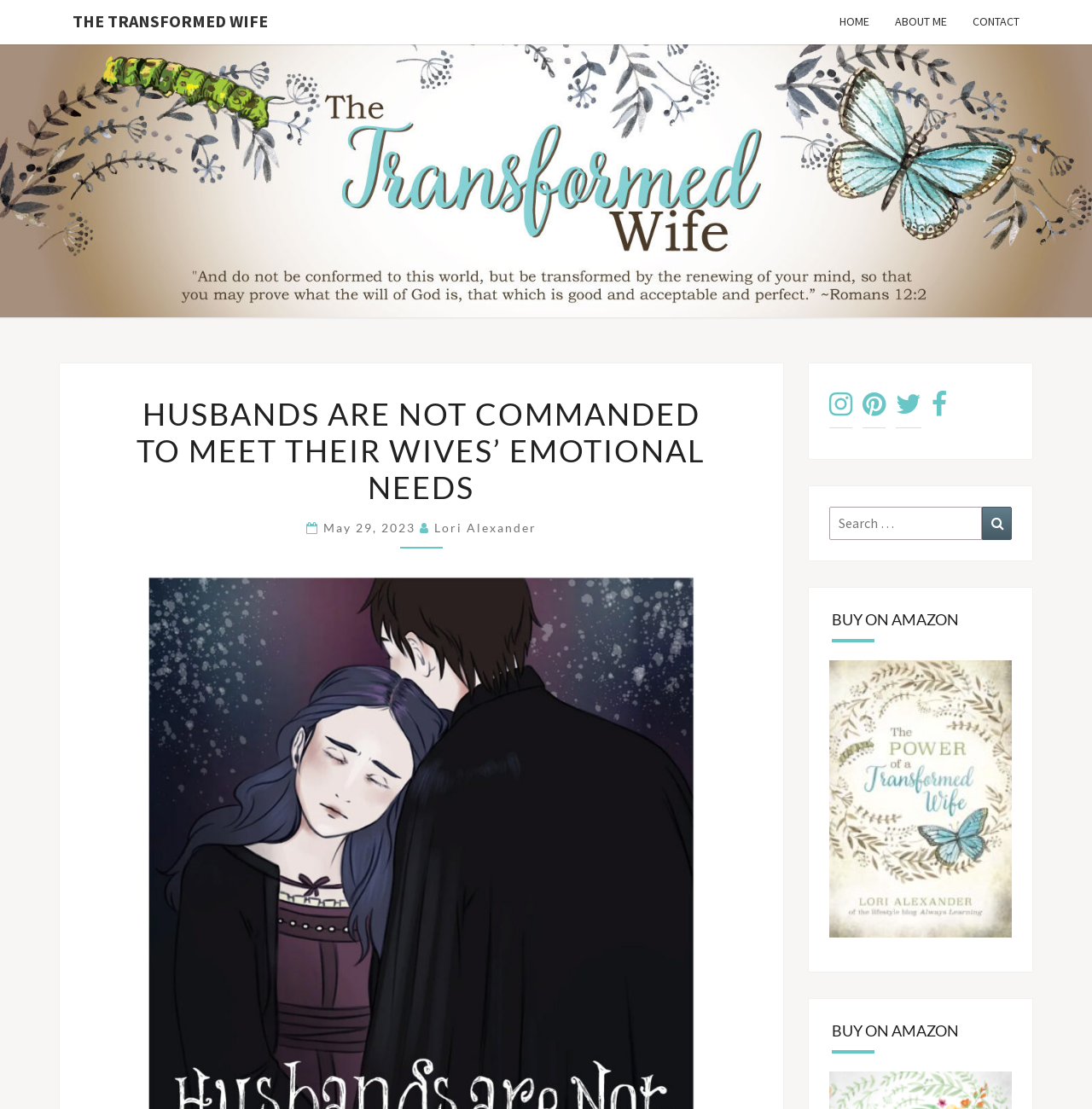Determine the bounding box coordinates of the clickable region to carry out the instruction: "search for something".

[0.899, 0.457, 0.927, 0.487]